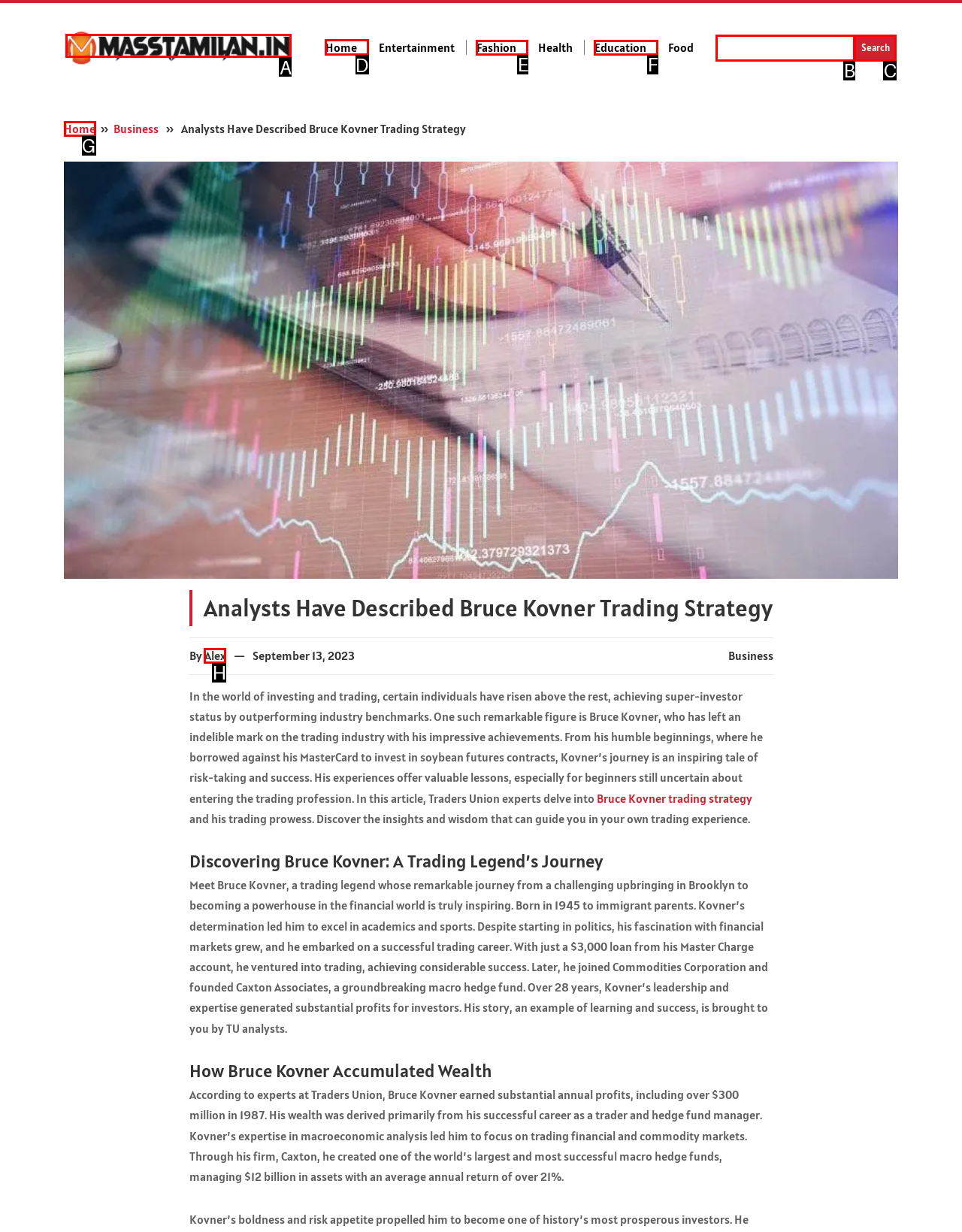Determine the appropriate lettered choice for the task: Go to Home page. Reply with the correct letter.

D